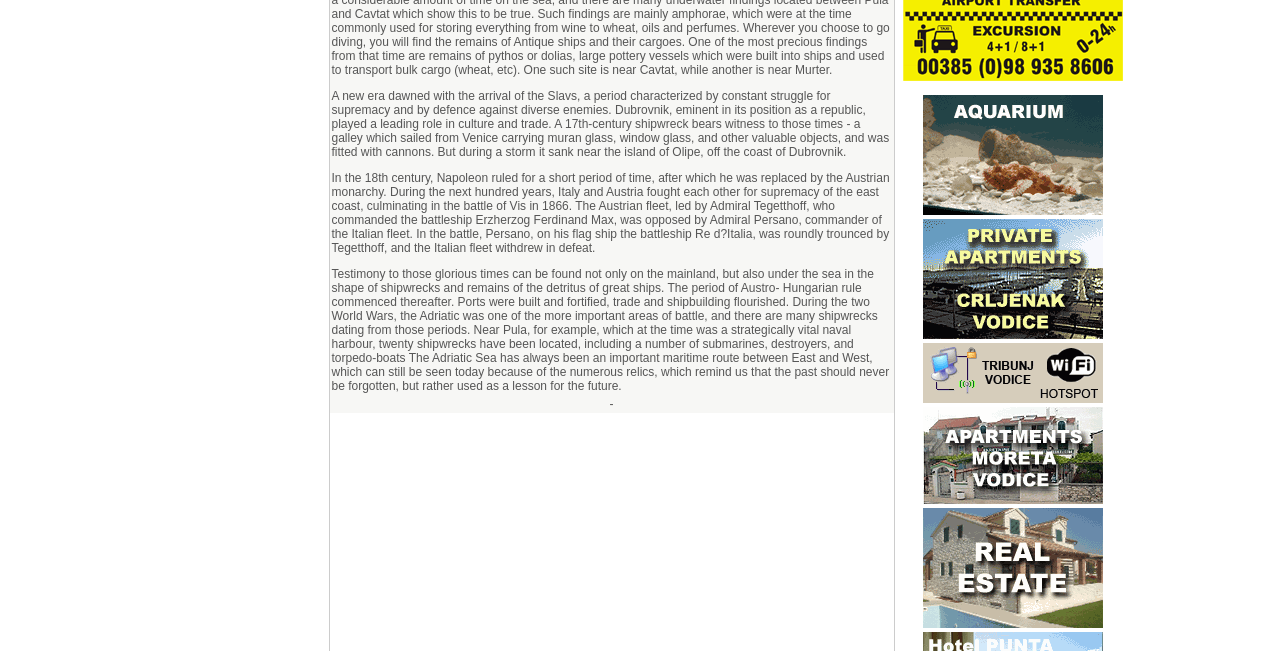Identify the bounding box coordinates for the UI element mentioned here: "alt="Private Apartments Moreta Vodice"". Provide the coordinates as four float values between 0 and 1, i.e., [left, top, right, bottom].

[0.72, 0.76, 0.862, 0.782]